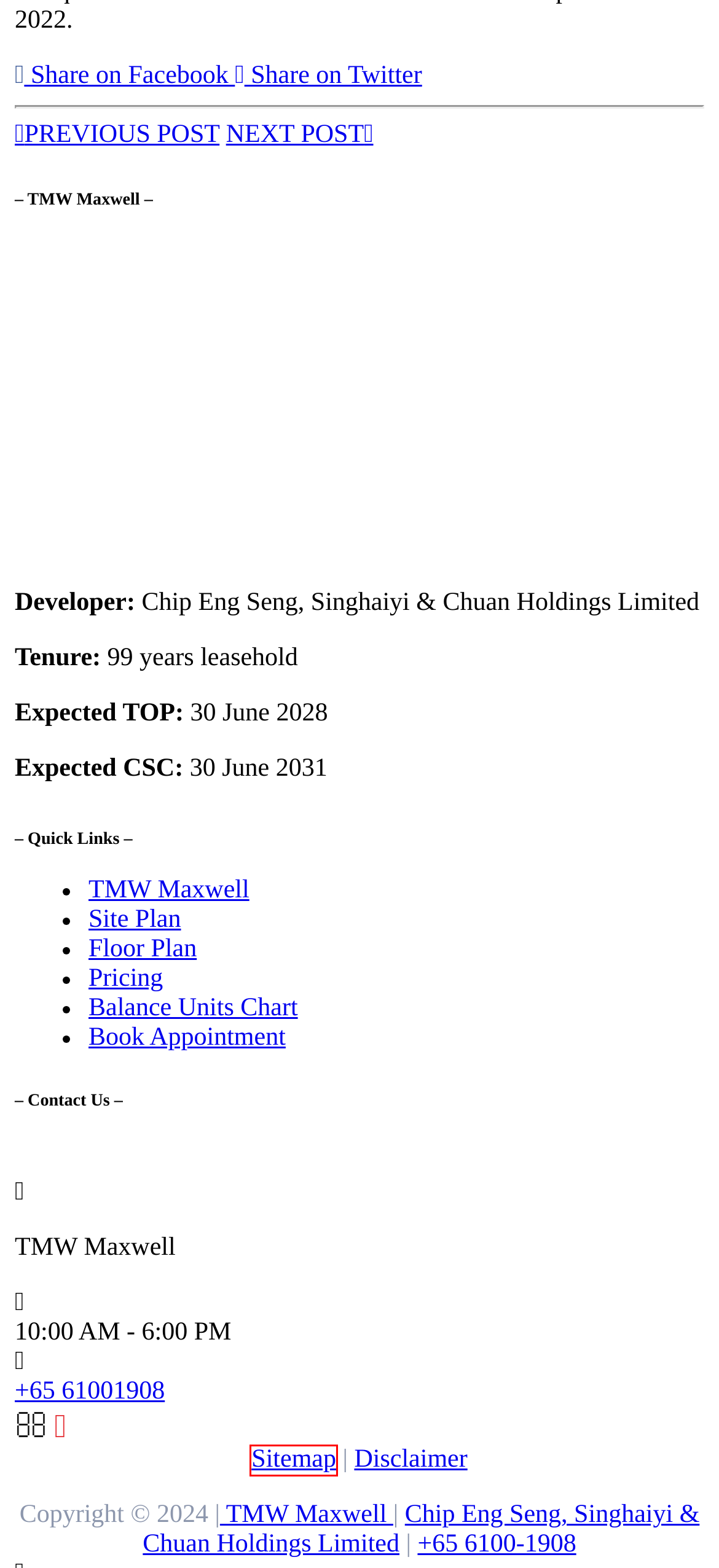You have a screenshot of a webpage with a red bounding box around a UI element. Determine which webpage description best matches the new webpage that results from clicking the element in the bounding box. Here are the candidates:
A. Stamp Duty - TMW Maxwell™ @ Maxwell Road (Updated - 2024)
B. Sitemap - TMW Maxwell™ @ Maxwell Road (Updated - 2024)
C. Virtual Tour - TMW Maxwell™ @ Maxwell Road (Updated - 2024)
D. Location Map - TMW Maxwell™ @ Maxwell Road (Updated - 2024)
E. Home - TMW Maxwell™ @ Maxwell Road (Updated - 2024)
F. Floor Plan - TMW Maxwell™ @ Maxwell Road (Updated - 2024)
G. Balance Units Chart - TMW Maxwell™ @ Maxwell Road (Updated - 2024)
H. Project Details - TMW Maxwell™ @ Maxwell Road (Updated - 2024)

B